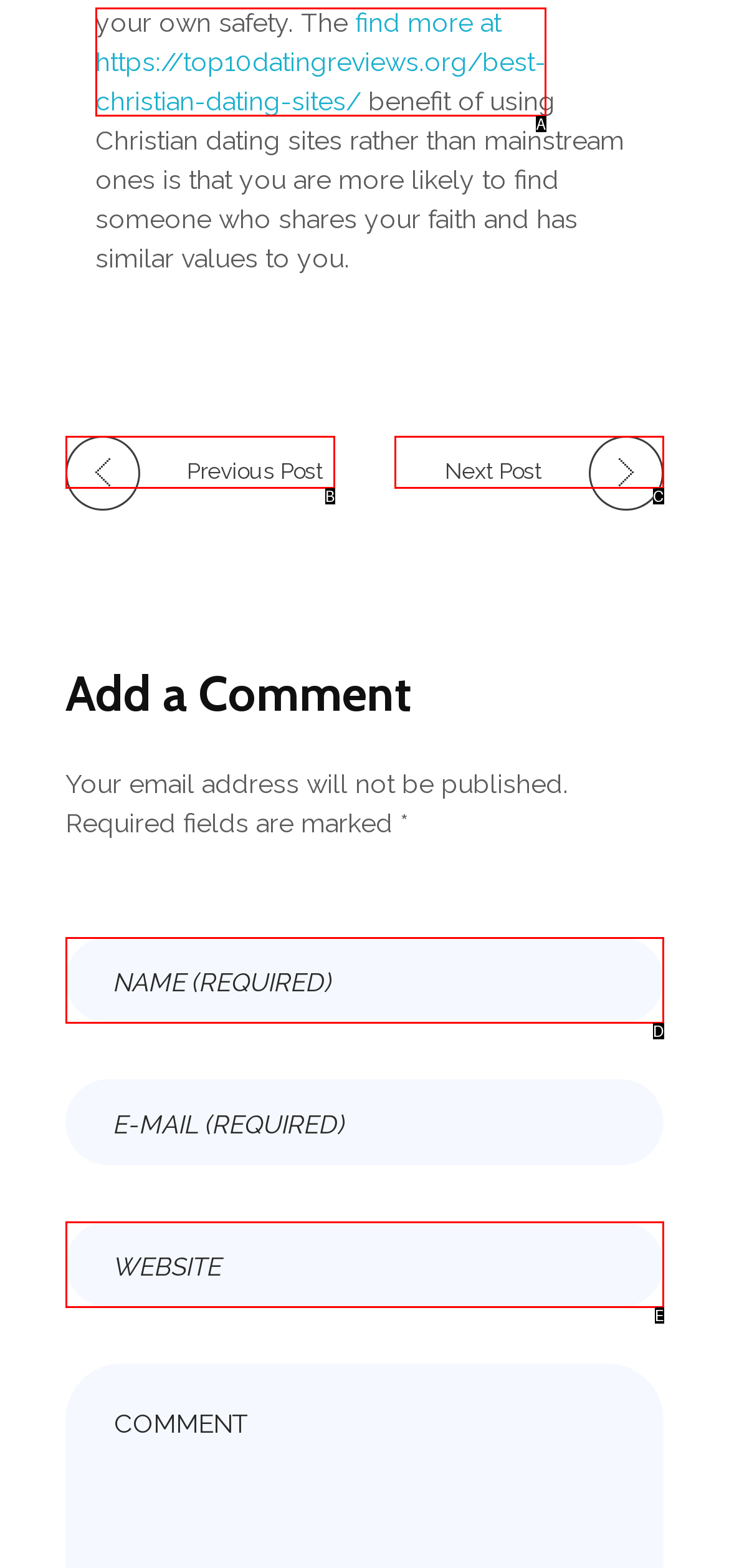Based on the description: find more at https://top10datingreviews.org/best-christian-dating-sites/
Select the letter of the corresponding UI element from the choices provided.

A